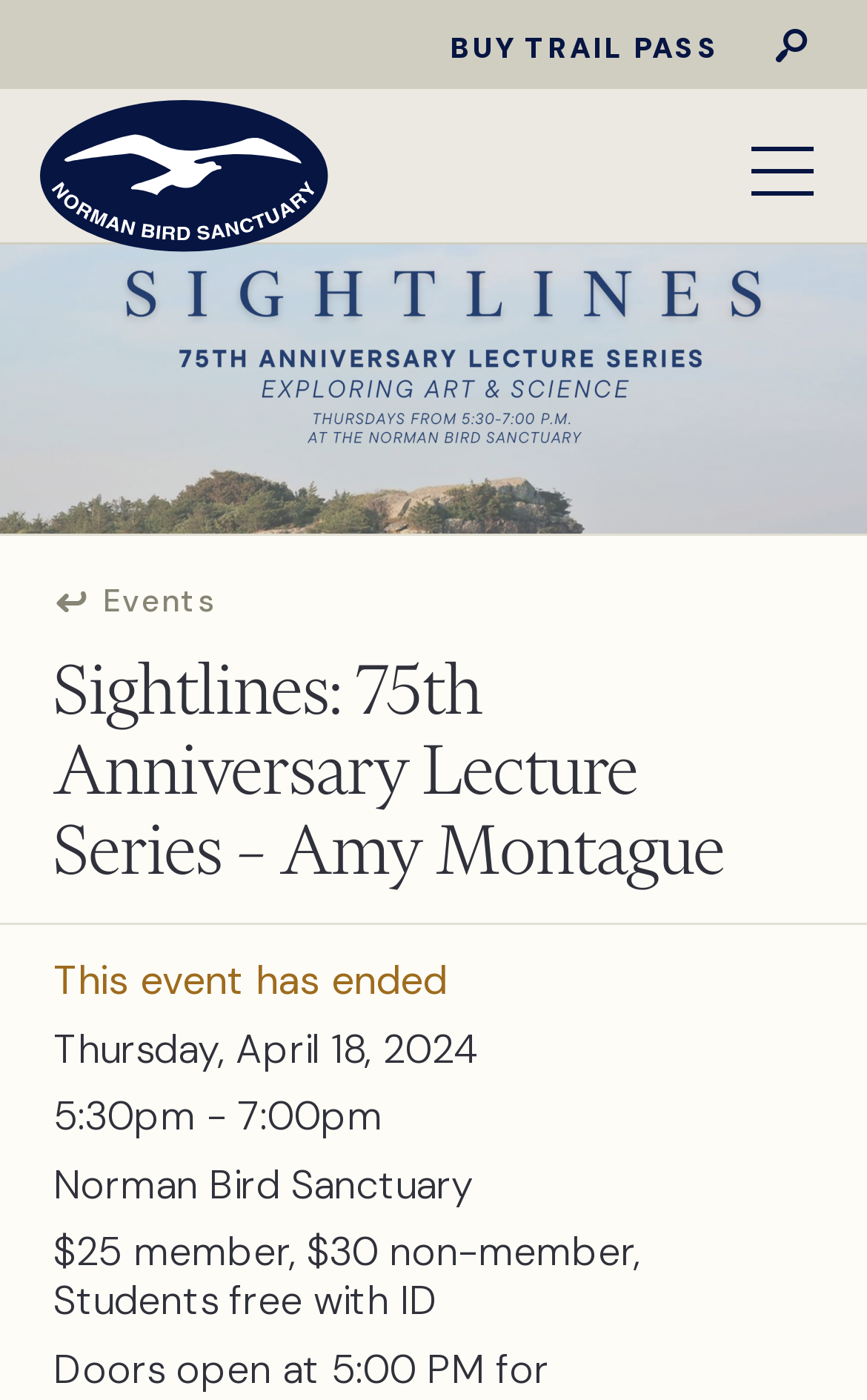Please answer the following question using a single word or phrase: 
What is the event price for non-members?

$30